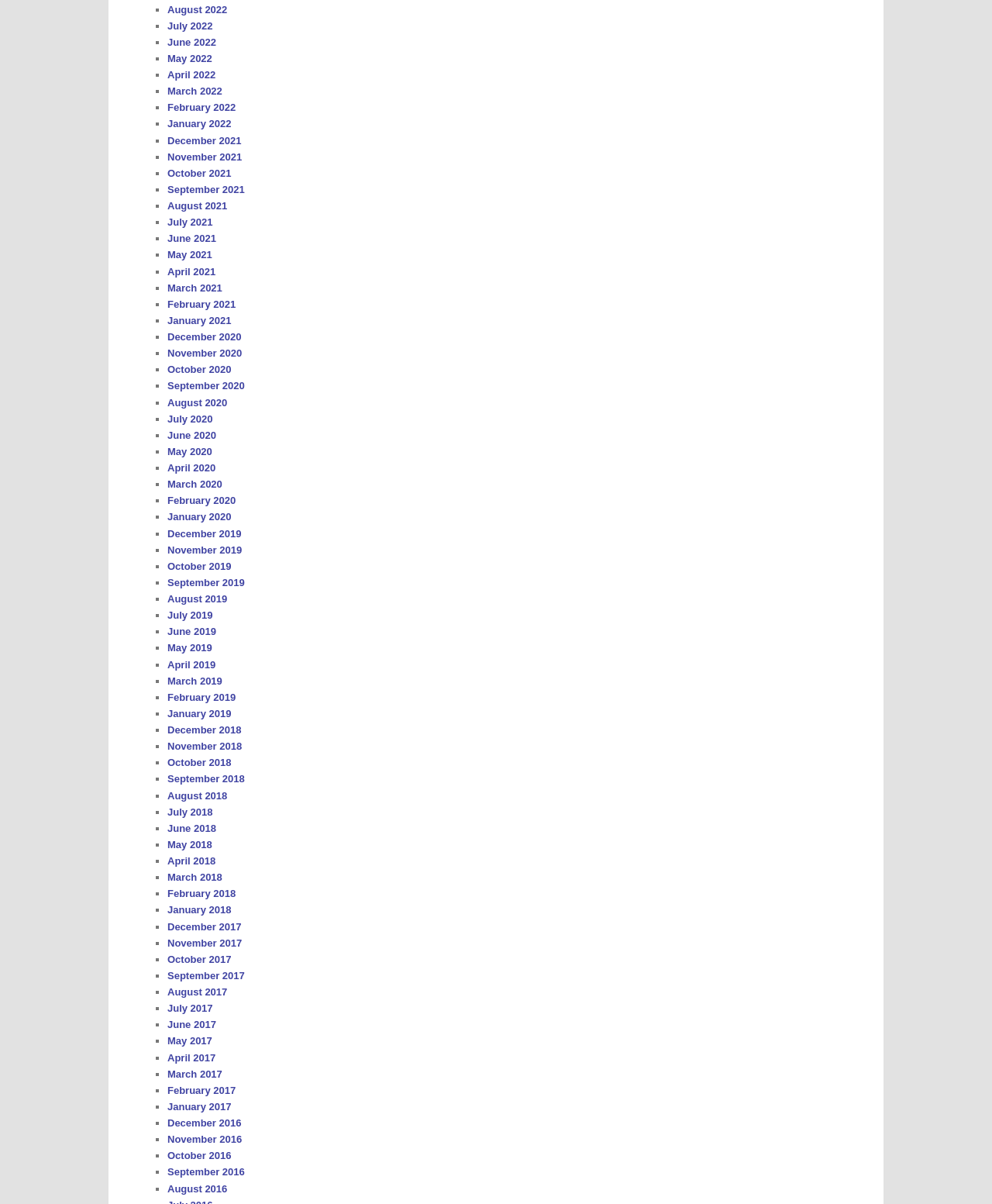Please answer the following query using a single word or phrase: 
Are the months listed in chronological order?

Yes